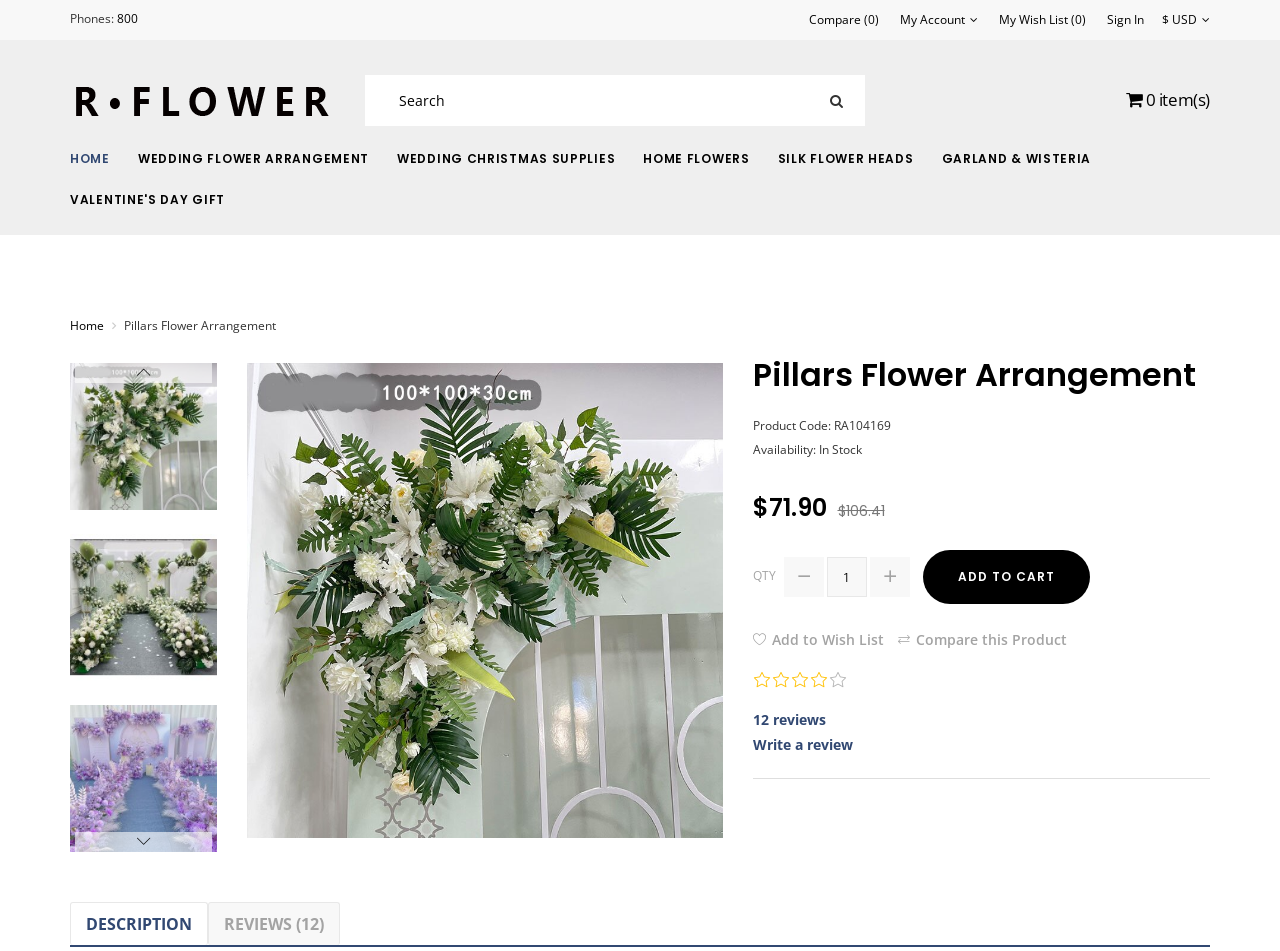Could you find the bounding box coordinates of the clickable area to complete this instruction: "Sign in to your account"?

[0.865, 0.014, 0.894, 0.028]